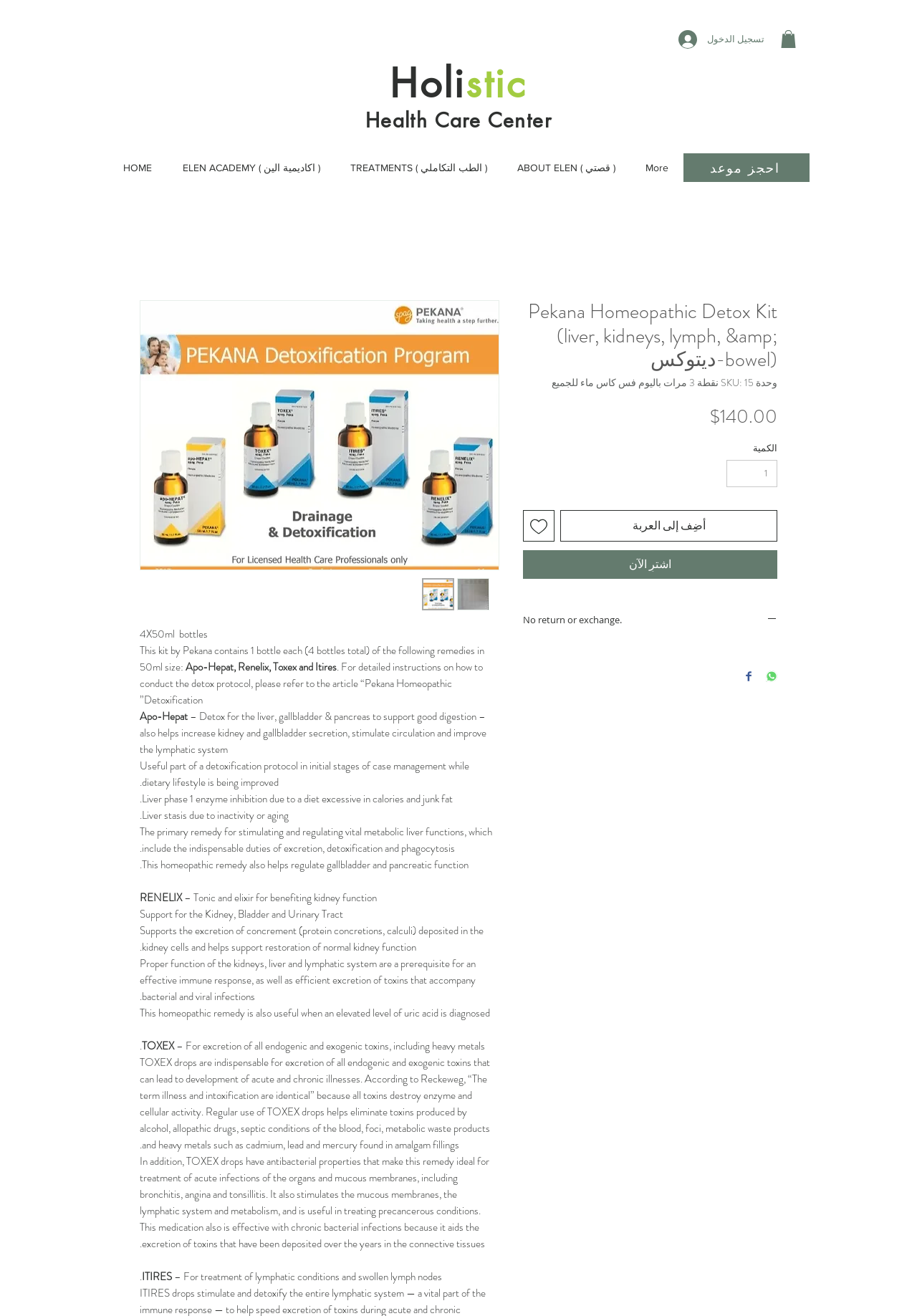Identify the bounding box coordinates of the clickable region required to complete the instruction: "View product details". The coordinates should be given as four float numbers within the range of 0 and 1, i.e., [left, top, right, bottom].

[0.153, 0.229, 0.544, 0.433]